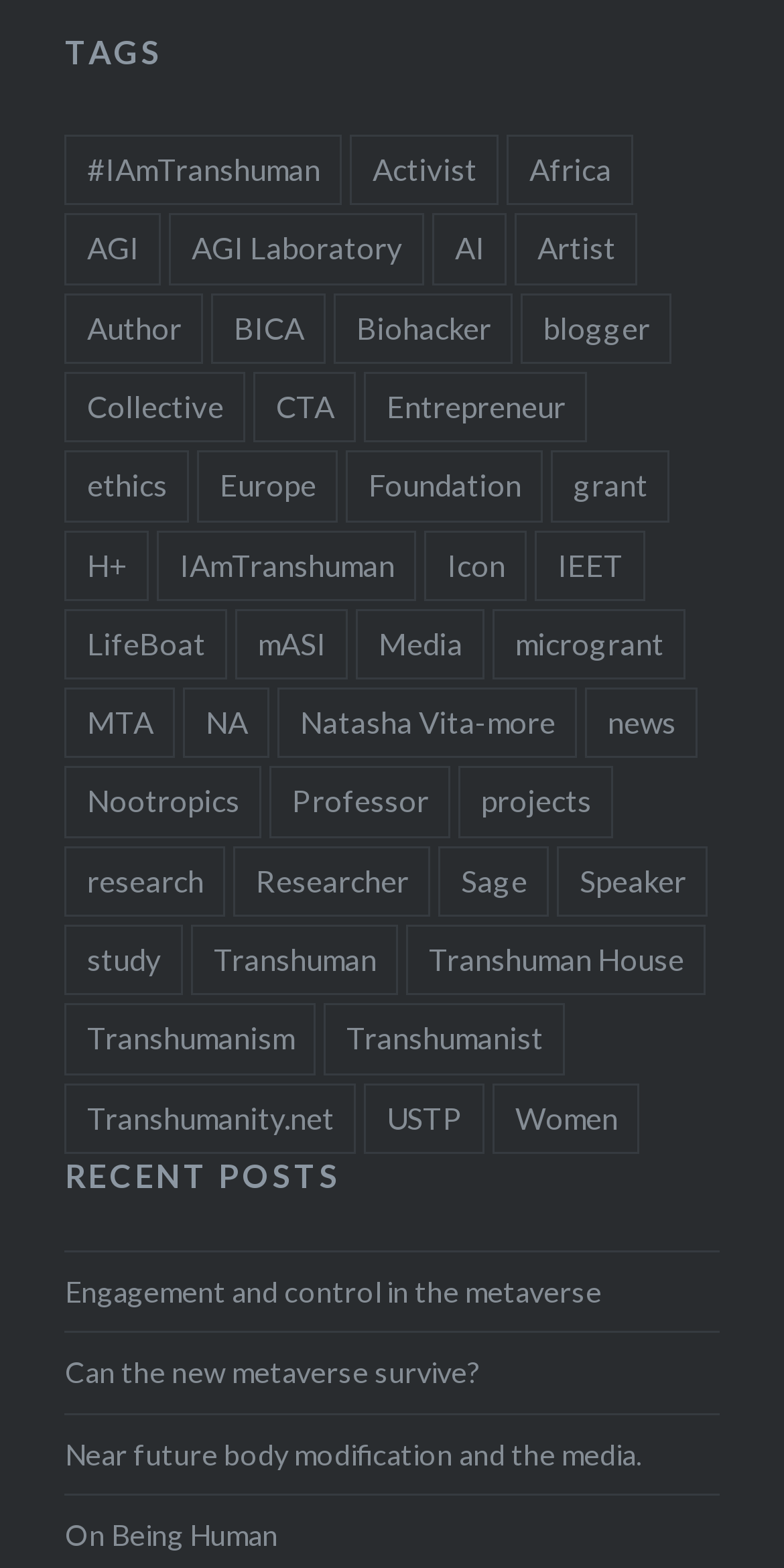Answer with a single word or phrase: 
Is there a category related to artificial intelligence?

Yes